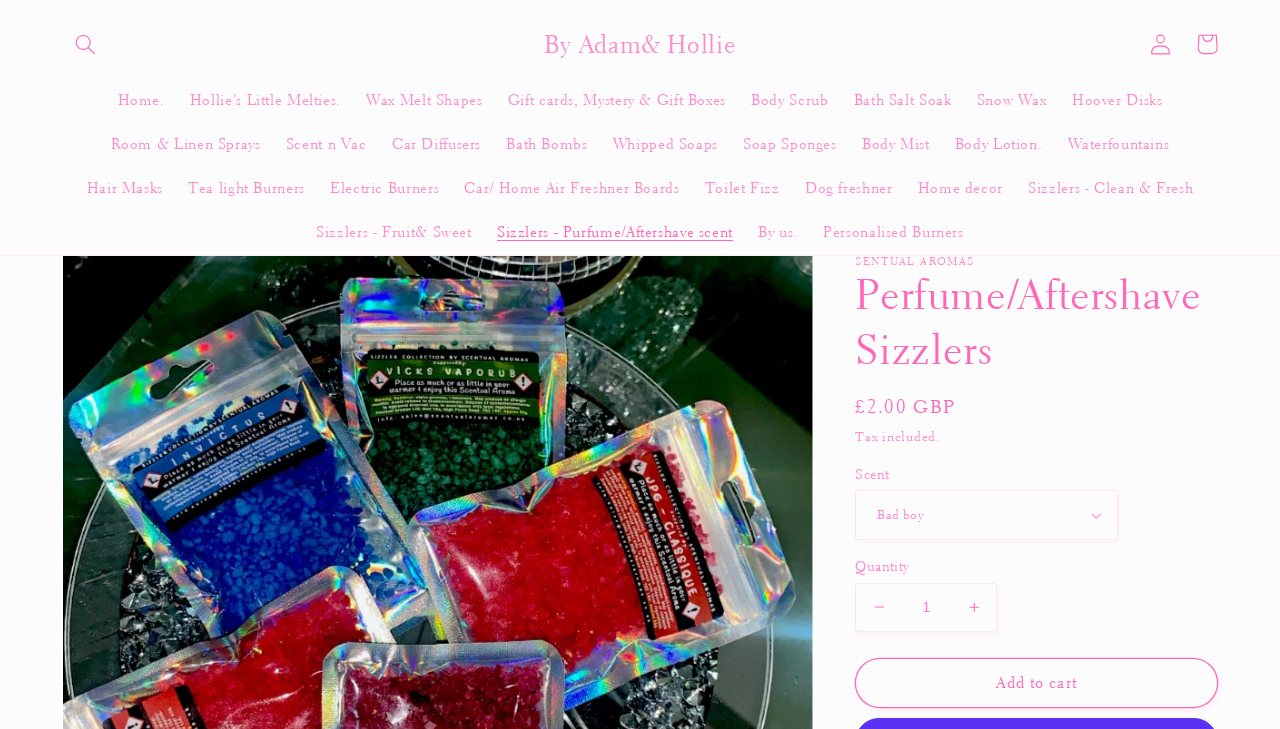What is the purpose of the 'Decrease quantity' button?
Offer a detailed and full explanation in response to the question.

The purpose of the 'Decrease quantity' button can be inferred from its location and functionality. It is located next to the quantity spin button and has a minus sign on it, indicating that it is used to decrease the quantity of the product.